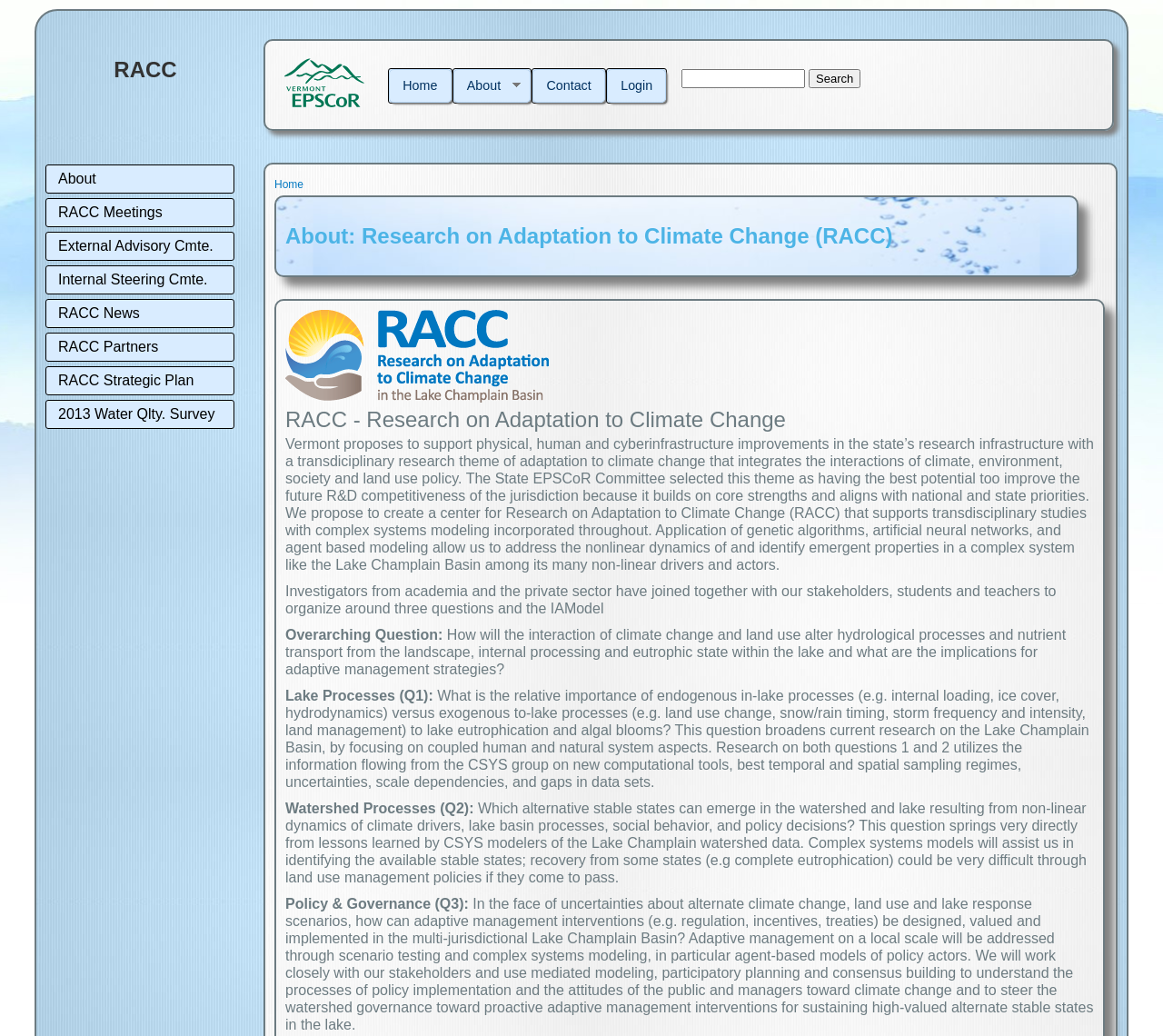Locate the bounding box coordinates of the clickable element to fulfill the following instruction: "Read about RACC". Provide the coordinates as four float numbers between 0 and 1 in the format [left, top, right, bottom].

[0.245, 0.199, 0.918, 0.257]